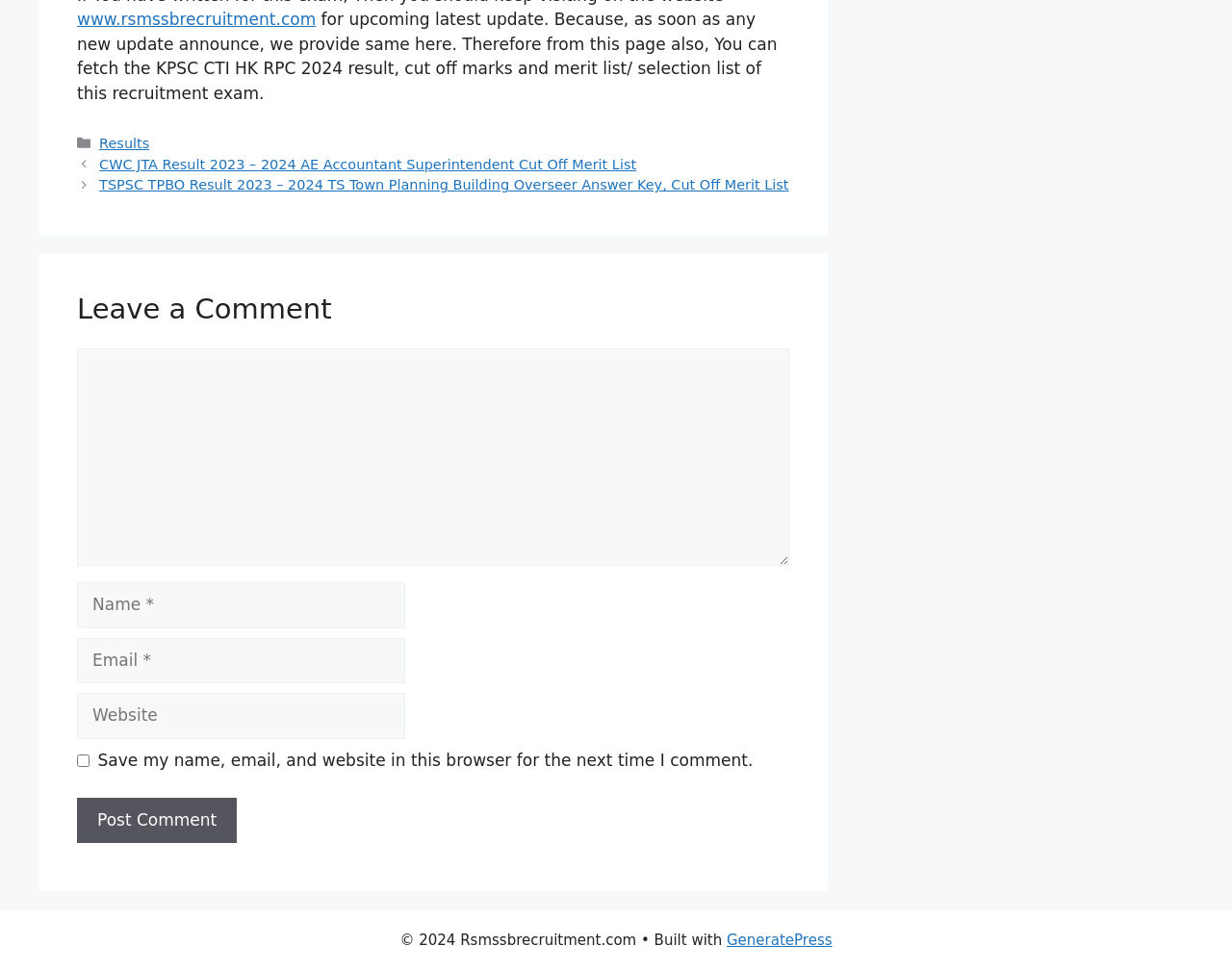Please answer the following query using a single word or phrase: 
What is the purpose of this webpage?

Provide updates and results